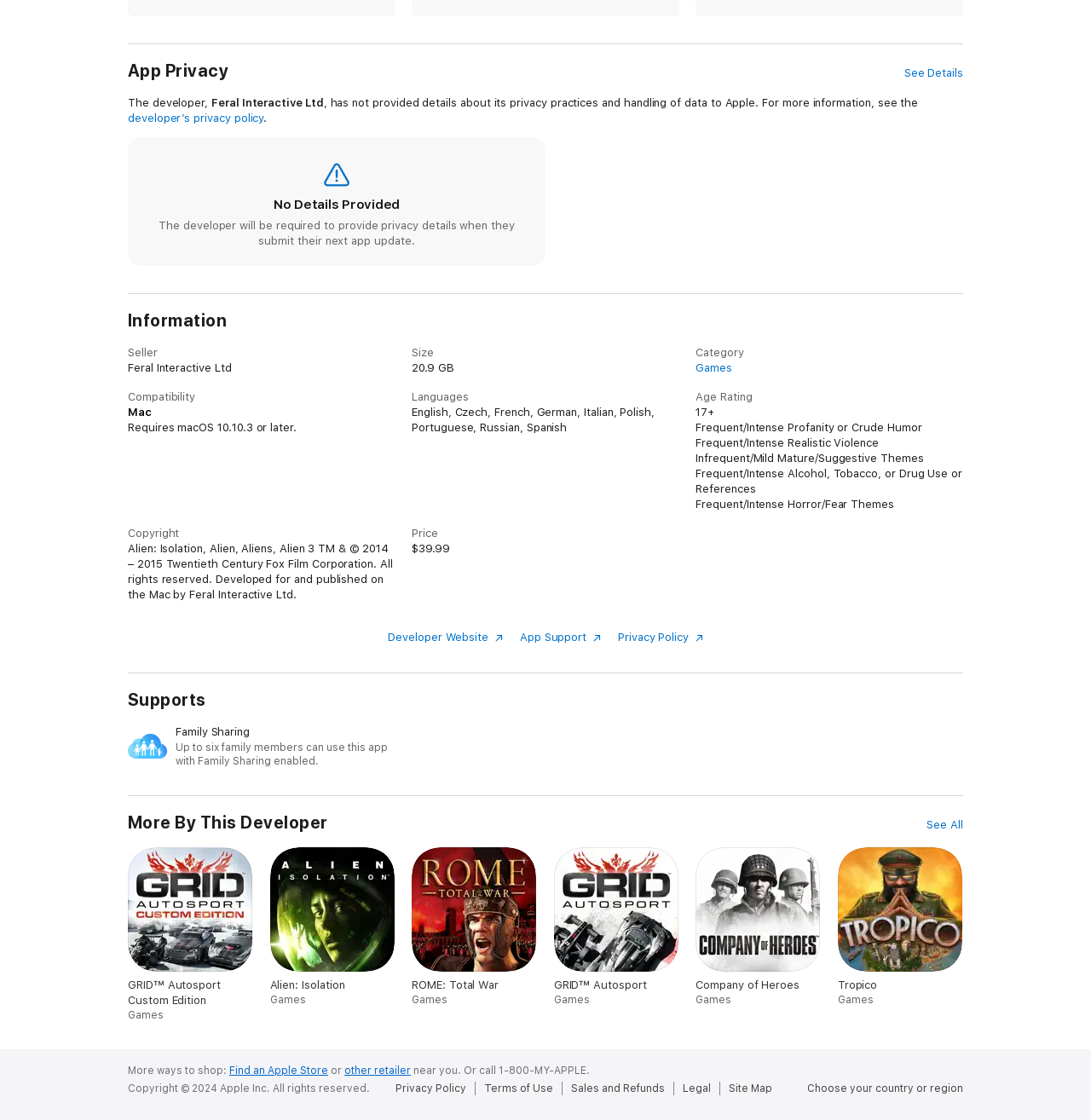Please identify the bounding box coordinates of the clickable region that I should interact with to perform the following instruction: "Get app support". The coordinates should be expressed as four float numbers between 0 and 1, i.e., [left, top, right, bottom].

[0.476, 0.563, 0.551, 0.575]